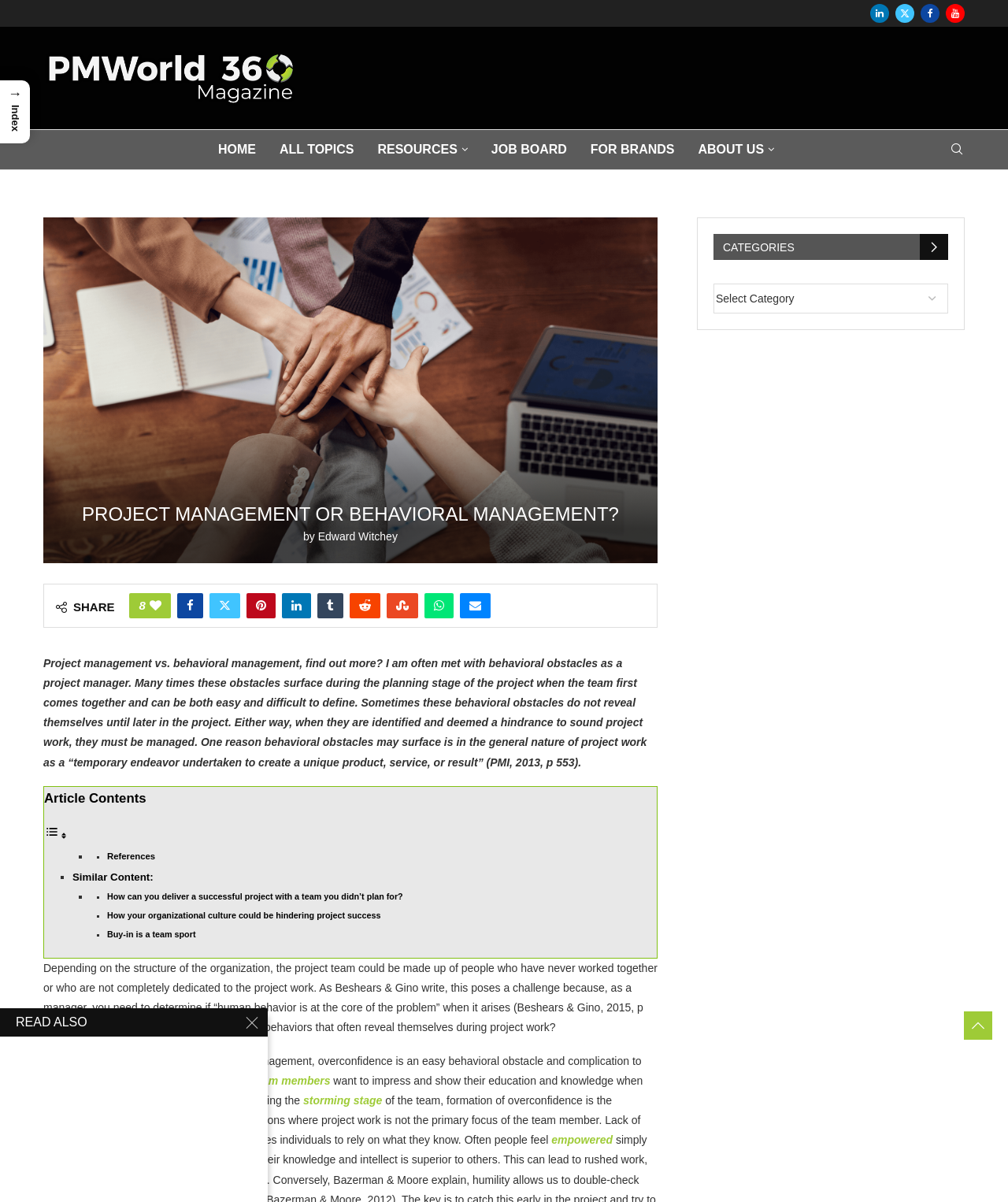Please locate the clickable area by providing the bounding box coordinates to follow this instruction: "Go to Automobile page".

None